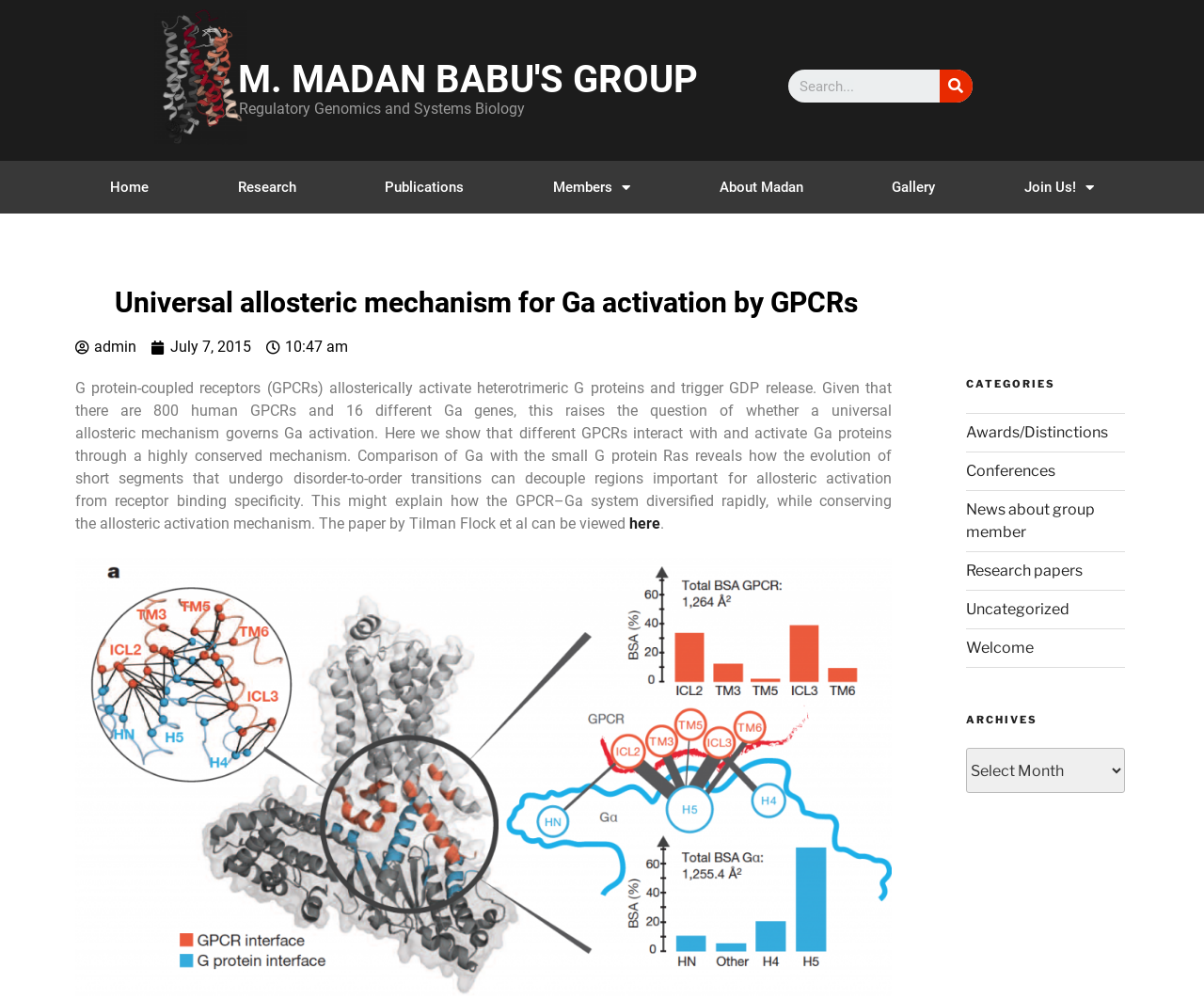What is the name of the research group?
Refer to the image and offer an in-depth and detailed answer to the question.

The name of the research group can be found in the heading element with the text 'M. MADAN BABU'S GROUP' which is located at the top of the webpage.